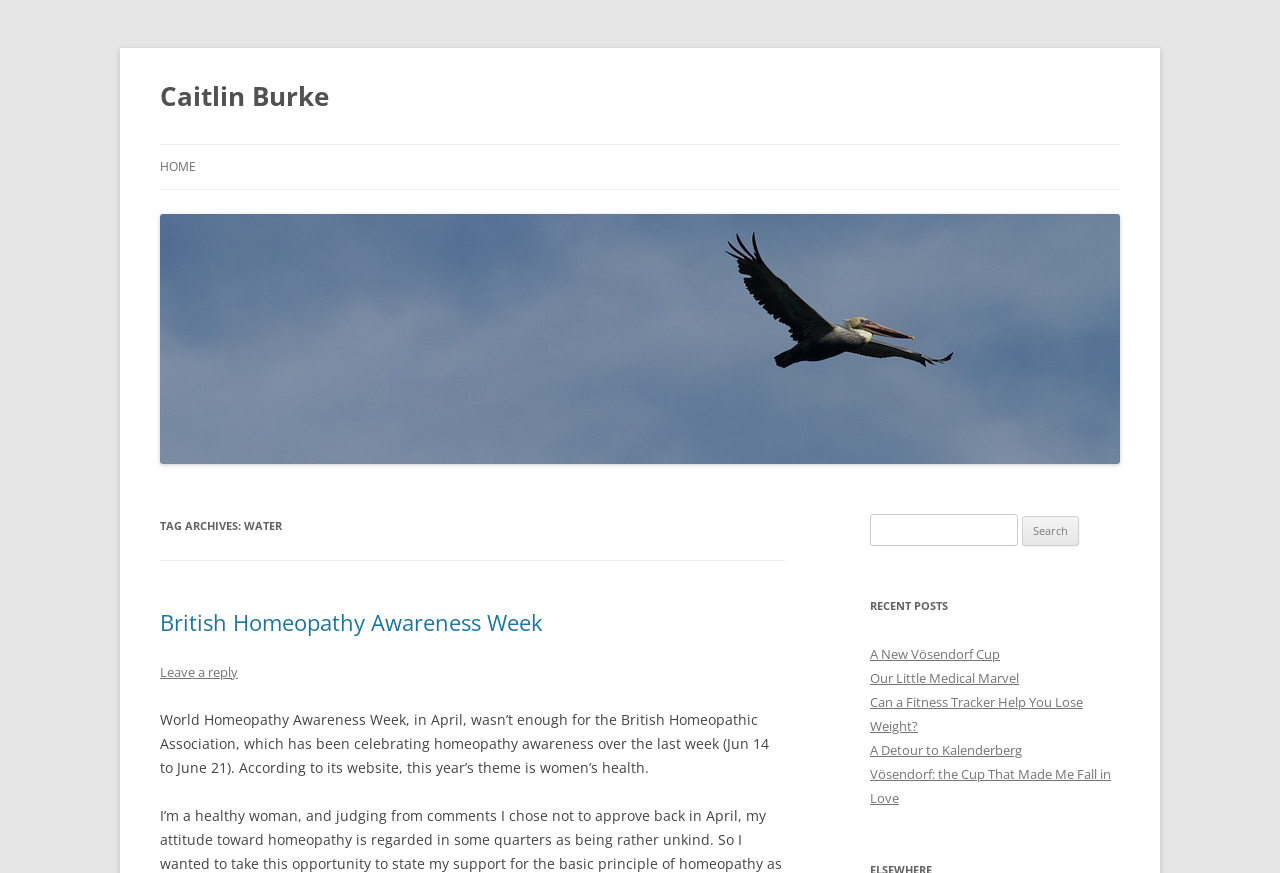Answer the question with a brief word or phrase:
What is the author's name?

Caitlin Burke